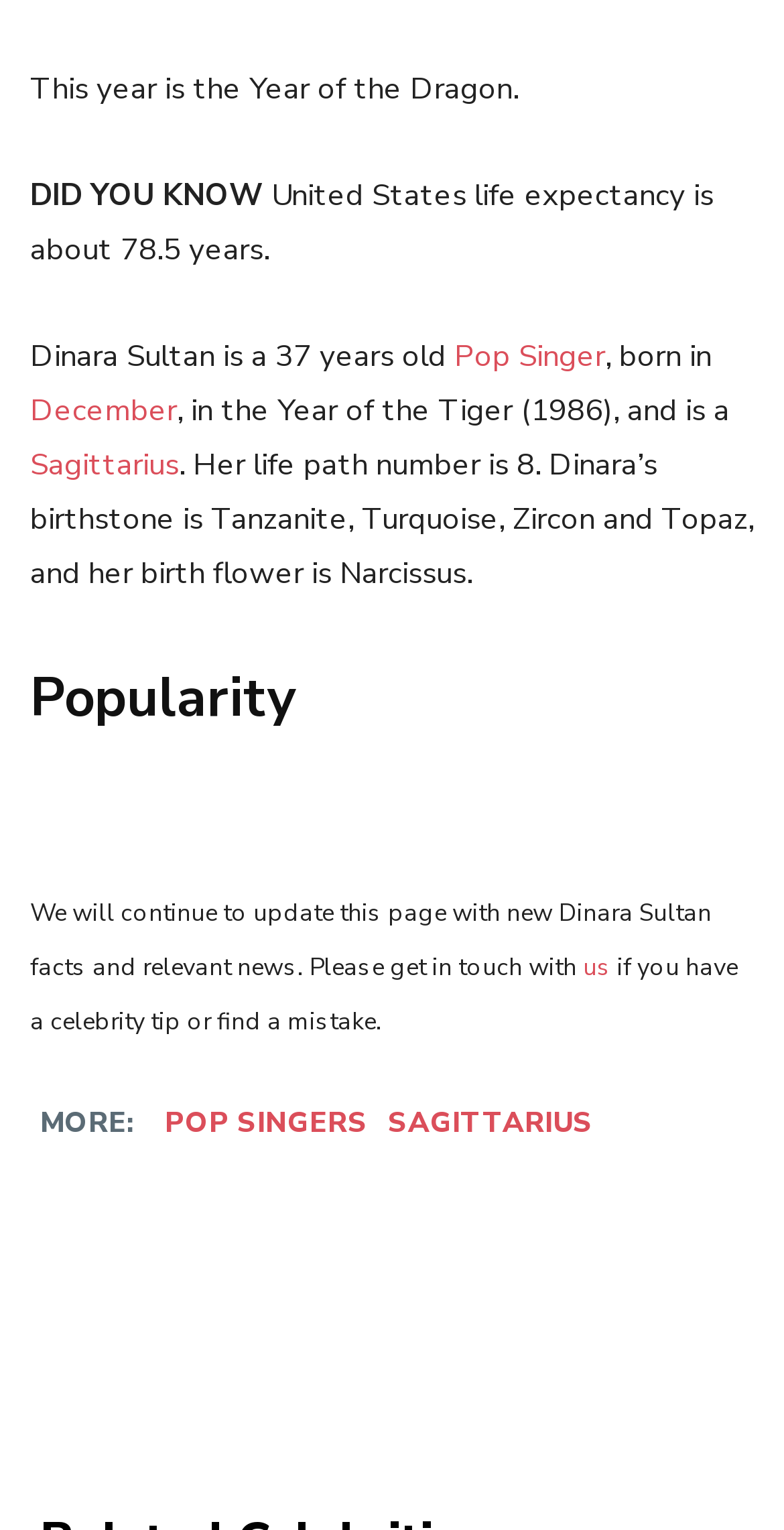Identify the bounding box coordinates for the region to click in order to carry out this instruction: "Contact us". Provide the coordinates using four float numbers between 0 and 1, formatted as [left, top, right, bottom].

[0.744, 0.622, 0.779, 0.643]